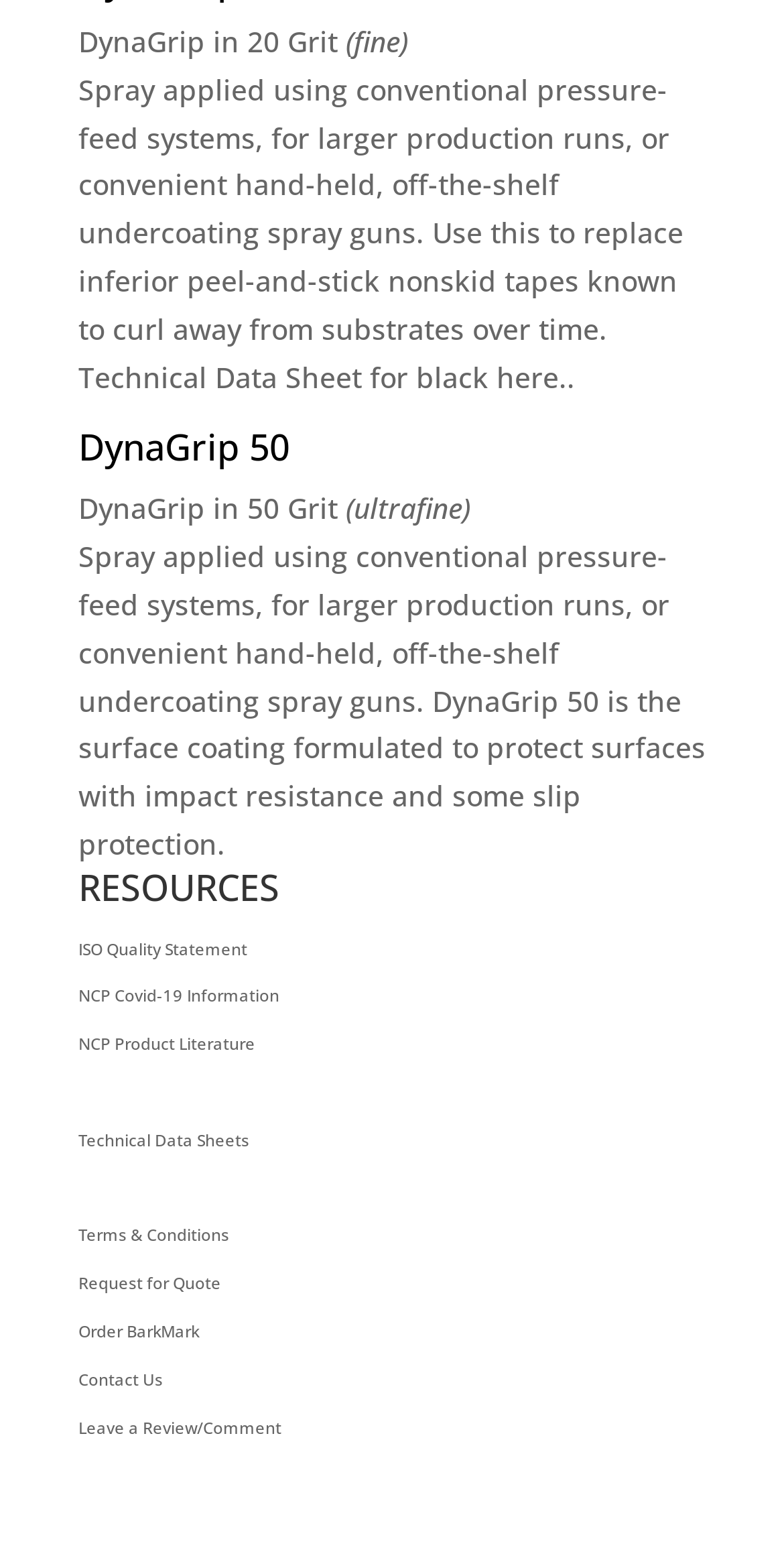Can you give a comprehensive explanation to the question given the content of the image?
What is the purpose of DynaGrip 50?

From the webpage, we can see that DynaGrip 50 is a surface coating formulated to protect surfaces with impact resistance and some slip protection, which indicates its purpose.